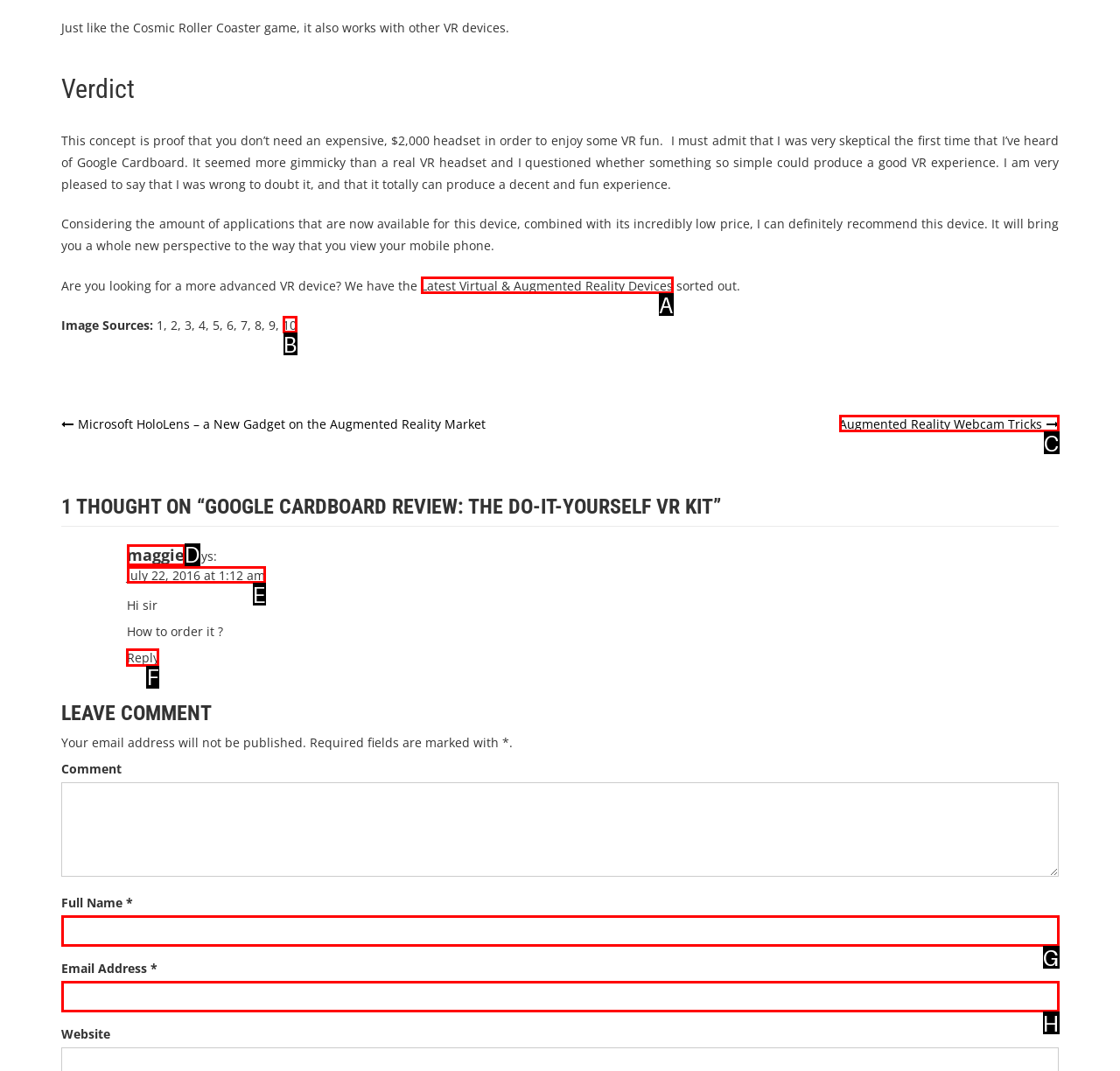Identify the HTML element you need to click to achieve the task: Click on the reply button to respond to maggie's comment. Respond with the corresponding letter of the option.

F